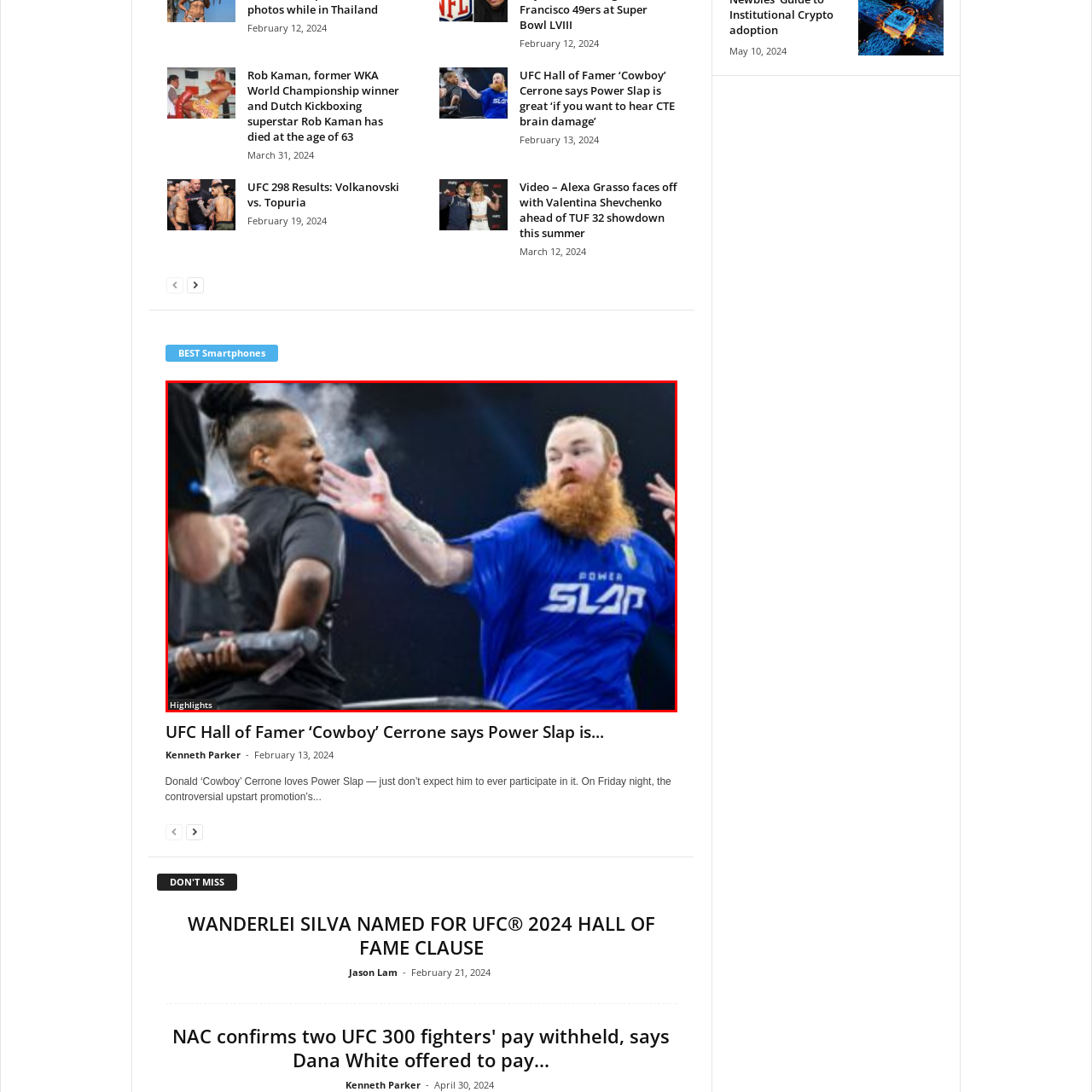Focus on the image encased in the red box and respond to the question with a single word or phrase:
What is the purpose of the Power Slap event?

Showcase slap fighting skills